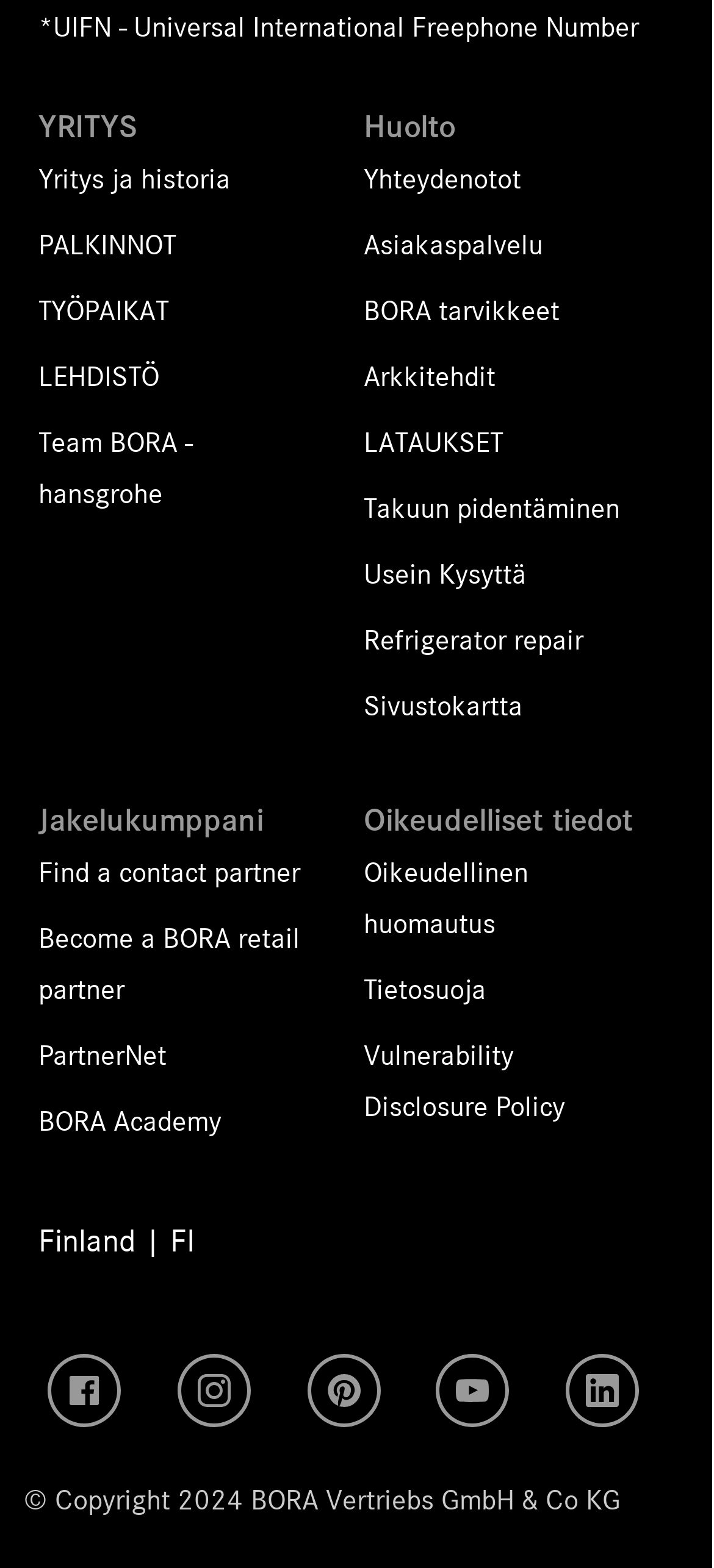Refer to the element description PALKINNOT and identify the corresponding bounding box in the screenshot. Format the coordinates as (top-left x, top-left y, bottom-right x, bottom-right y) with values in the range of 0 to 1.

[0.054, 0.149, 0.247, 0.167]